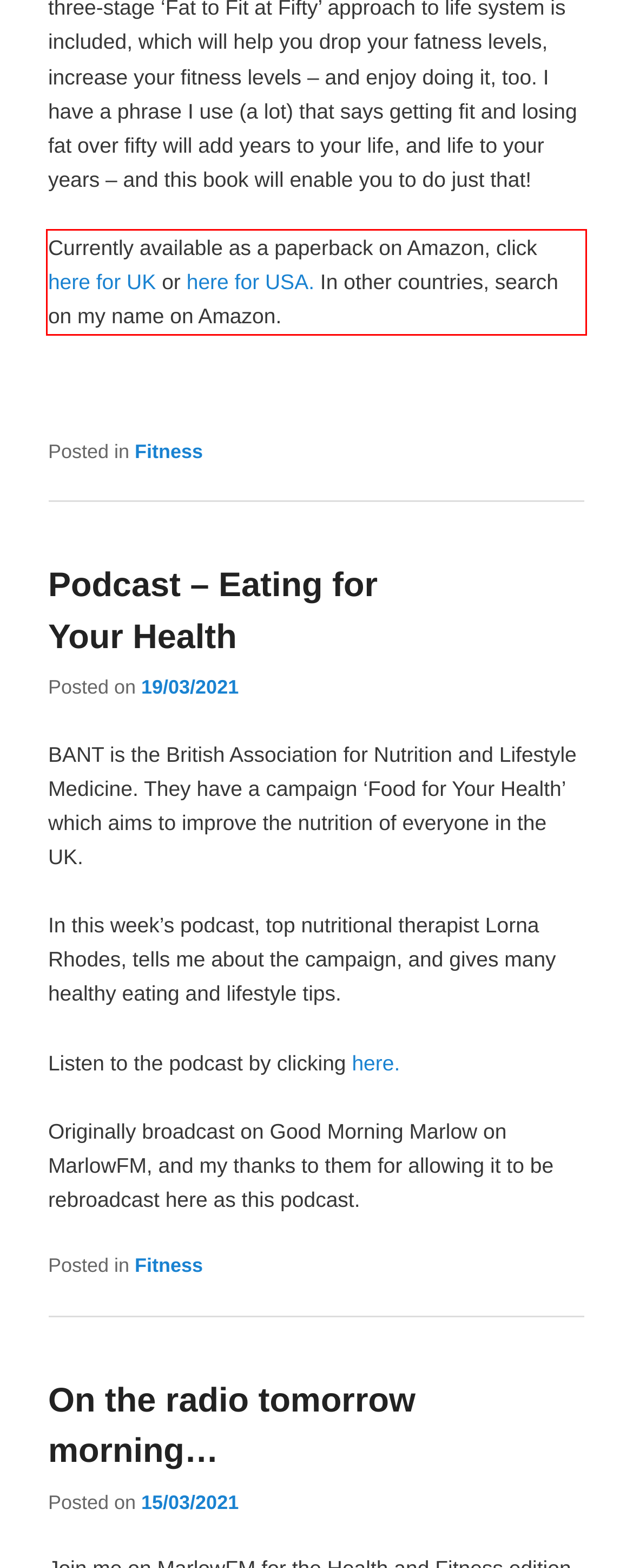Please analyze the provided webpage screenshot and perform OCR to extract the text content from the red rectangle bounding box.

Currently available as a paperback on Amazon, click here for UK or here for USA. In other countries, search on my name on Amazon.